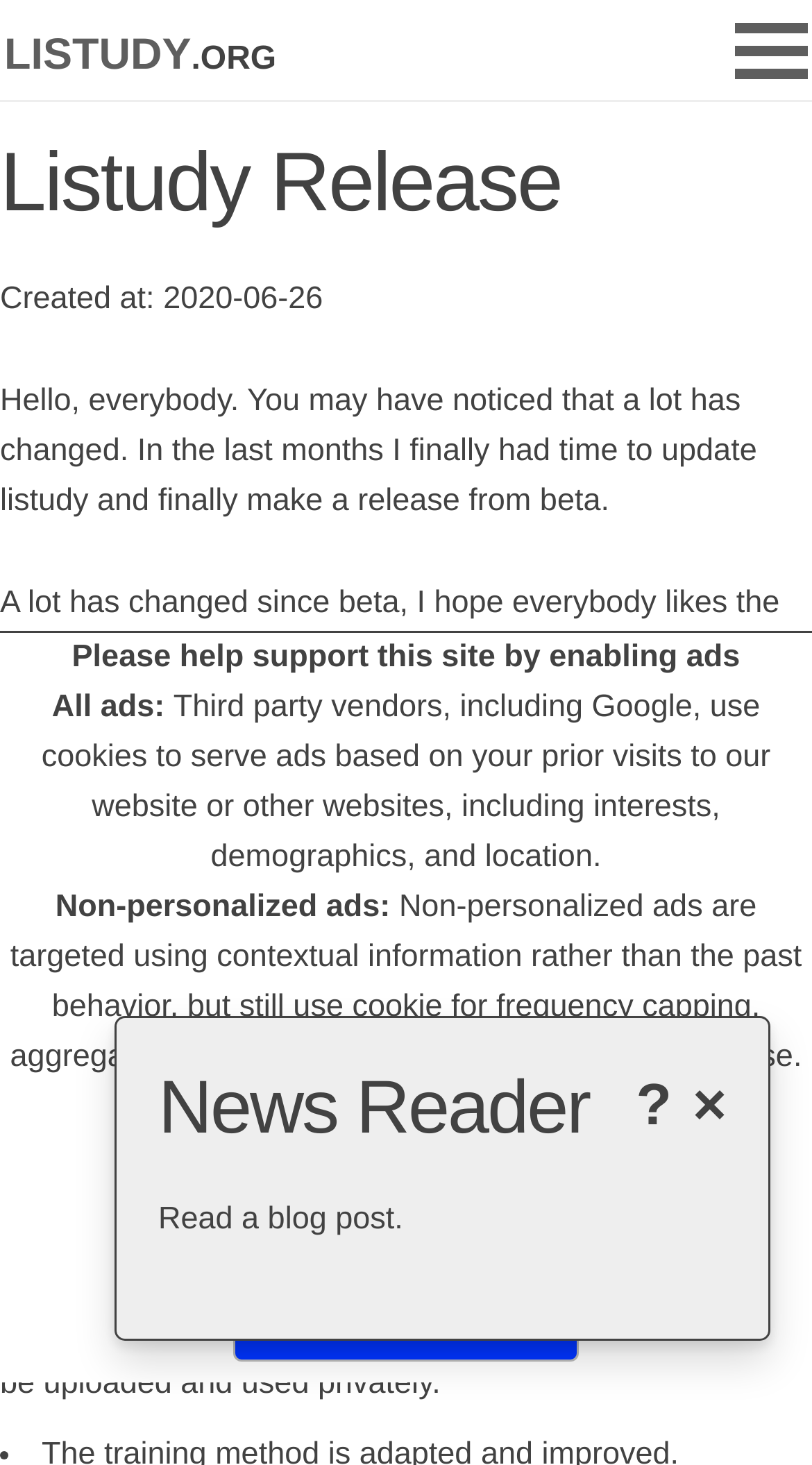Using the provided element description: "Disable Ads", identify the bounding box coordinates. The coordinates should be four floats between 0 and 1 in the order [left, top, right, bottom].

[0.314, 0.739, 0.686, 0.793]